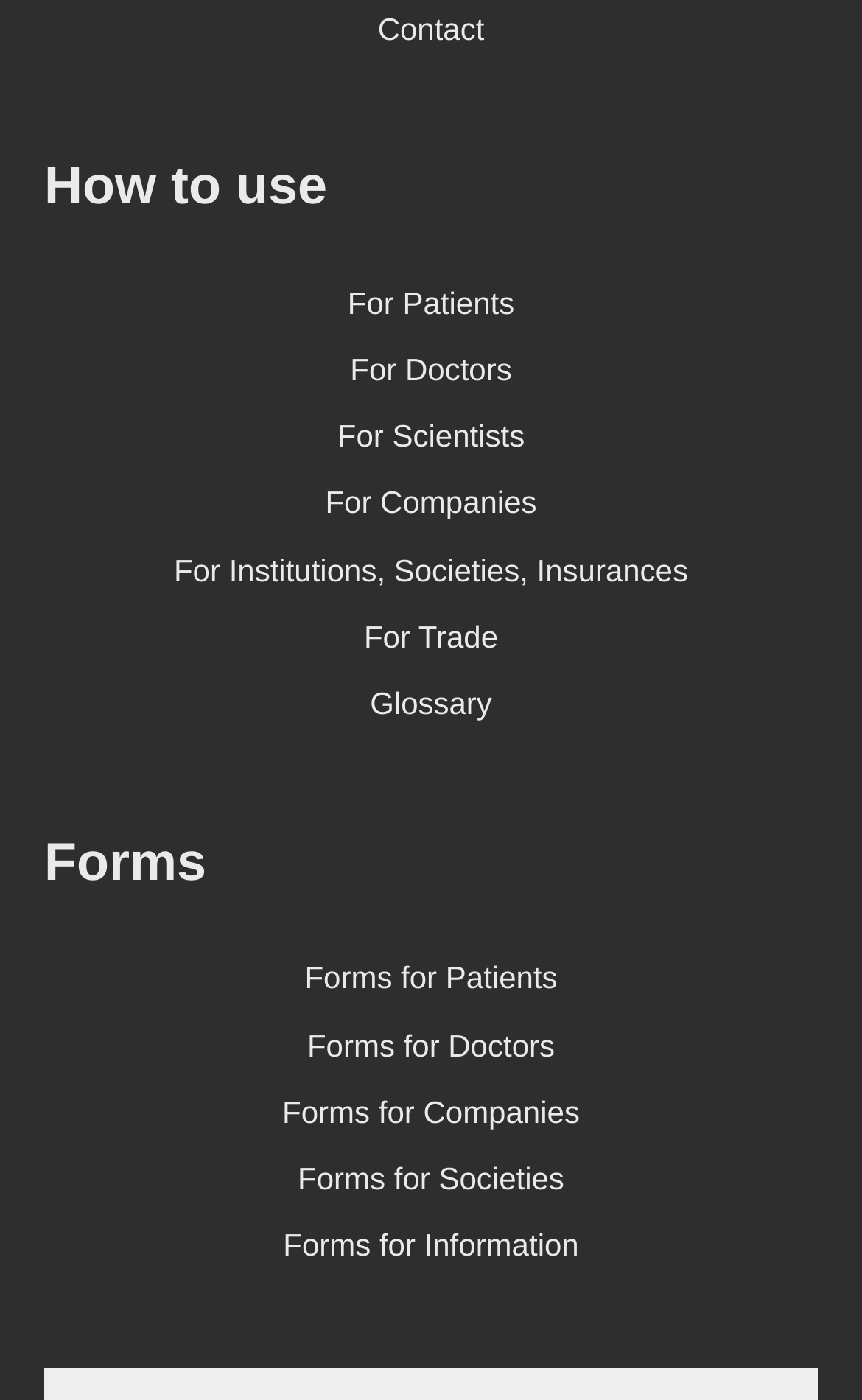Identify the bounding box coordinates of the clickable region necessary to fulfill the following instruction: "Click on 'For Patients'". The bounding box coordinates should be four float numbers between 0 and 1, i.e., [left, top, right, bottom].

[0.051, 0.192, 0.949, 0.24]